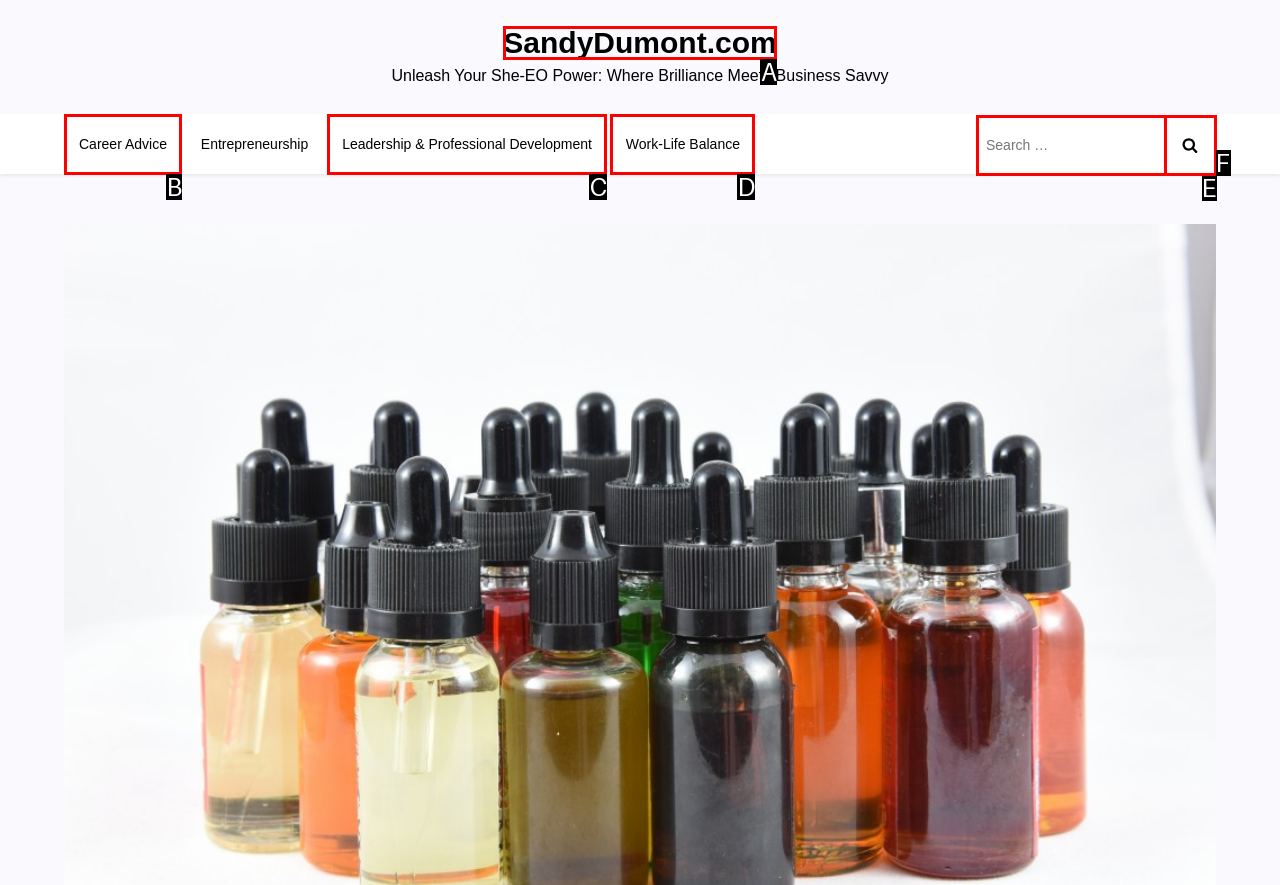Select the HTML element that fits the following description: Work-Life Balance
Provide the letter of the matching option.

D